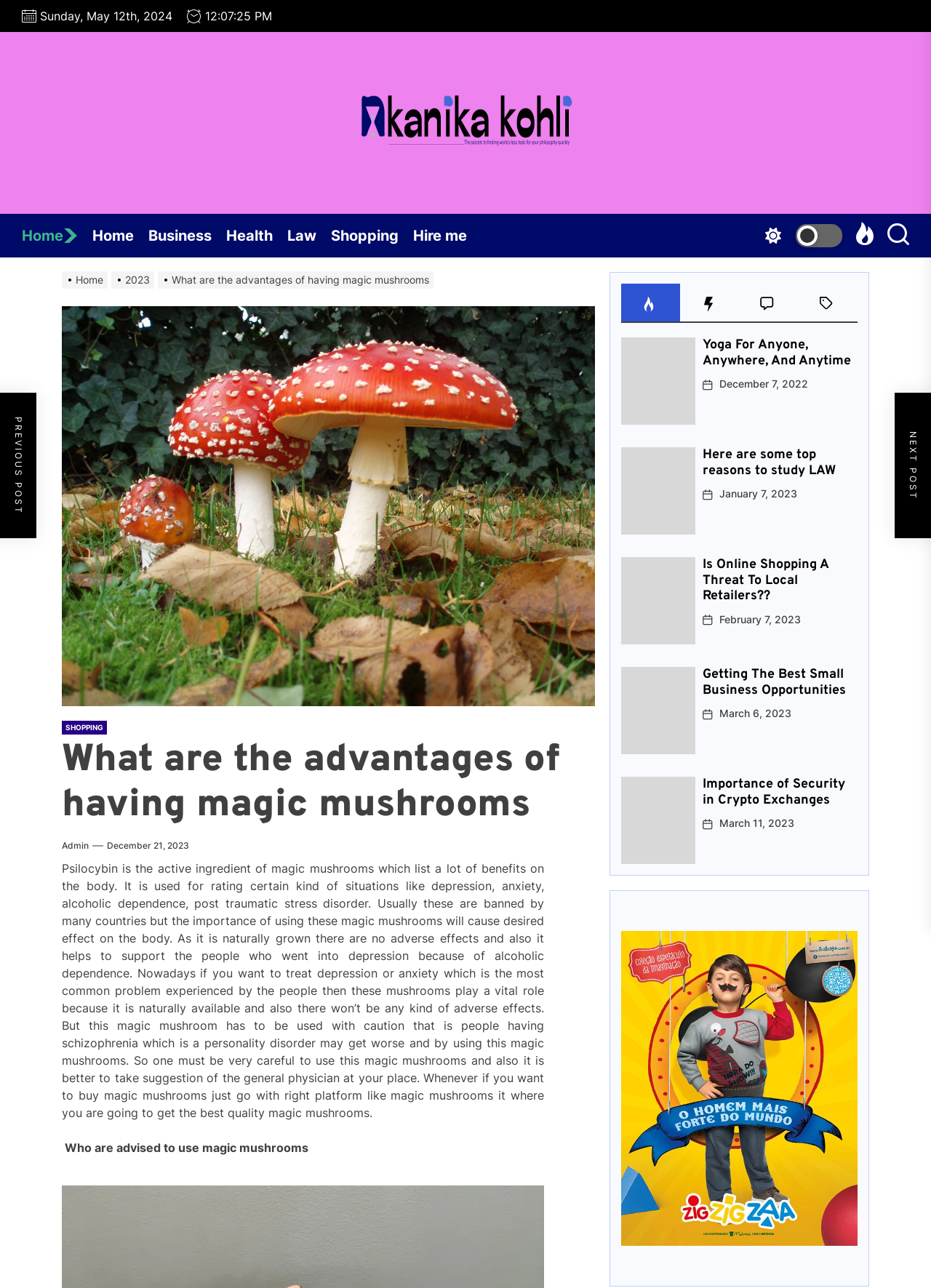Please determine the main heading text of this webpage.

What are the advantages of having magic mushrooms